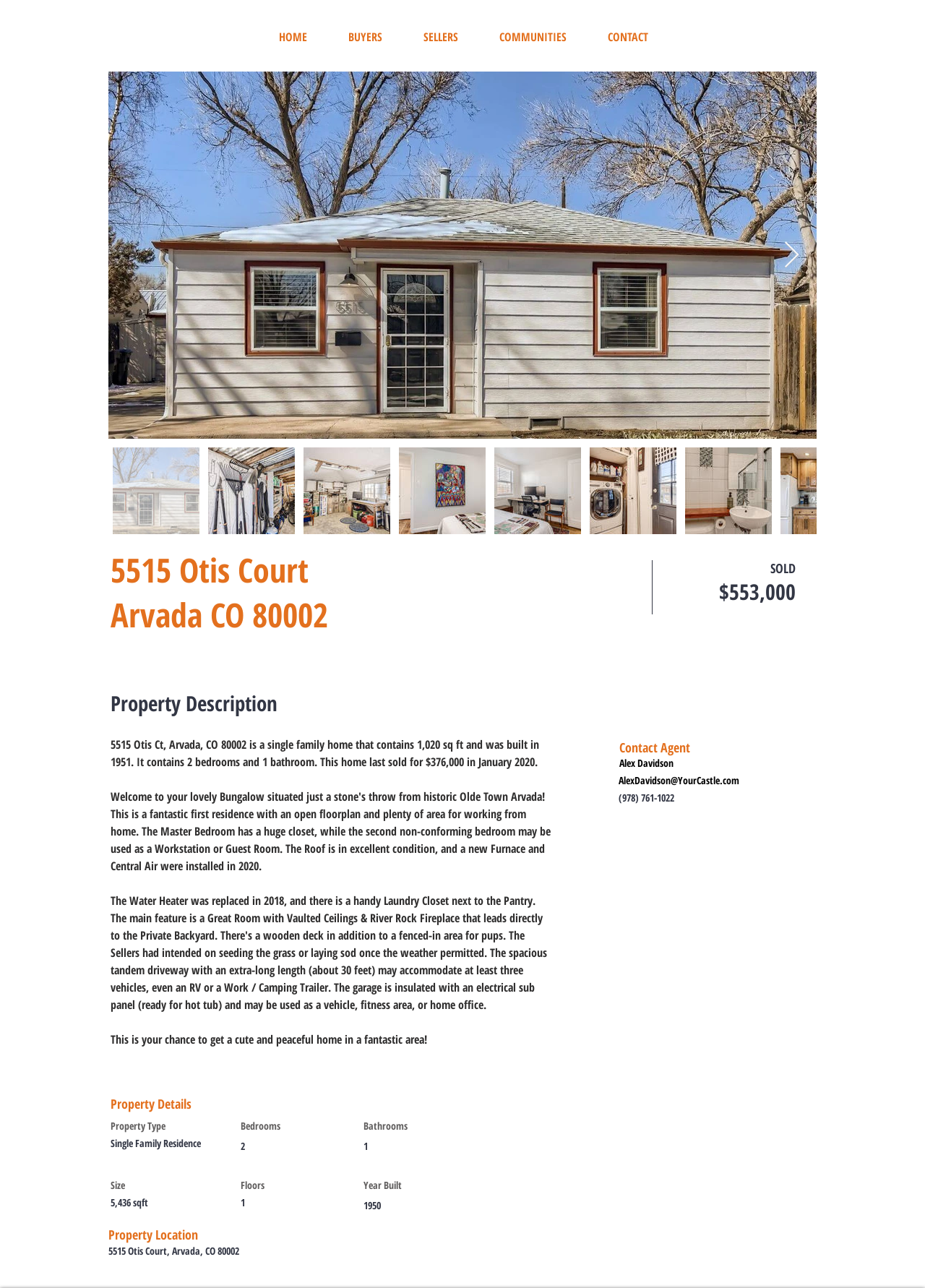What is the year the property was built?
Please respond to the question with as much detail as possible.

The answer can be found in the property details section, where it is listed as 'Year Built' with a value of '1950'.